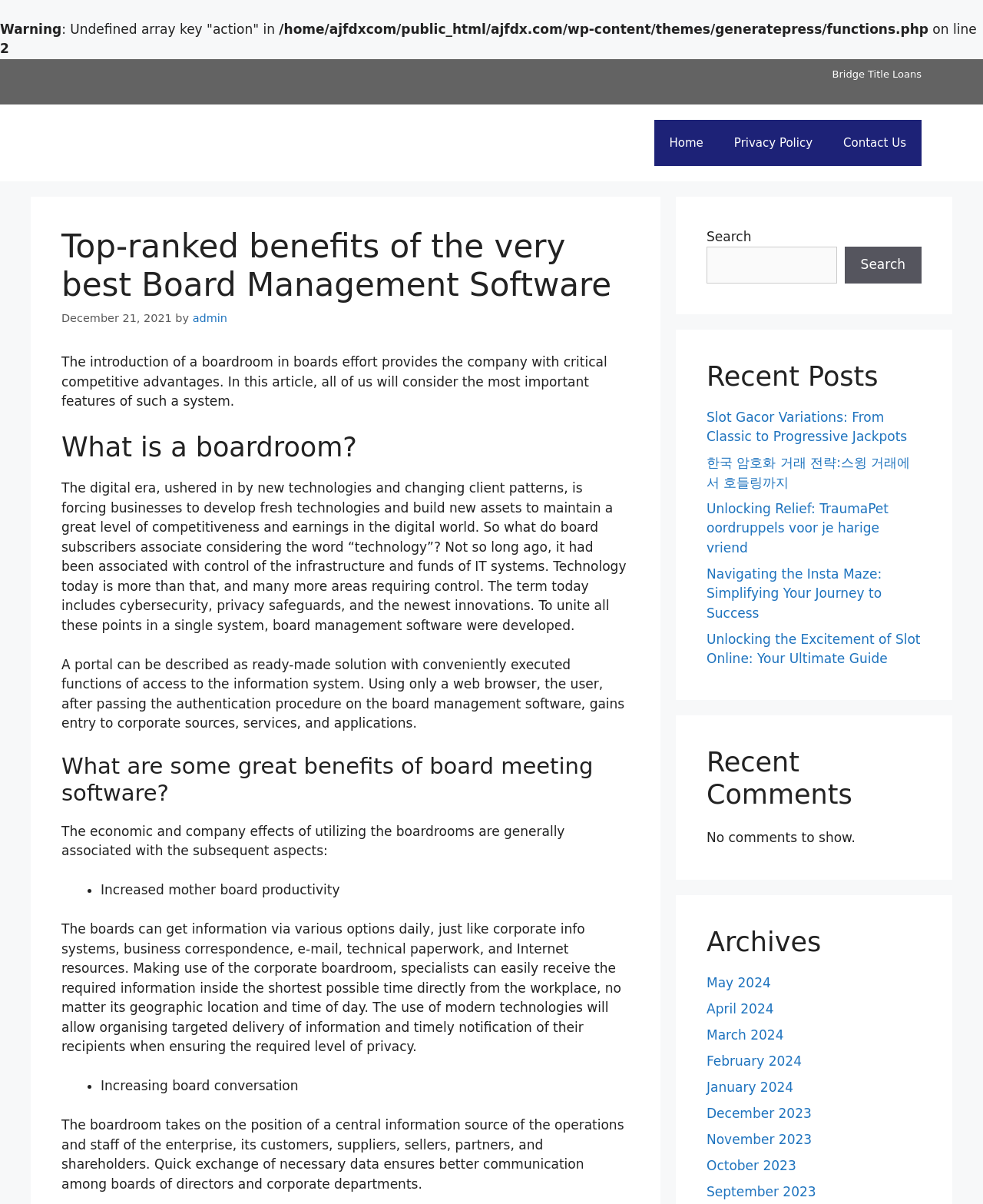Please find the bounding box coordinates of the element that must be clicked to perform the given instruction: "Search for something". The coordinates should be four float numbers from 0 to 1, i.e., [left, top, right, bottom].

[0.719, 0.205, 0.851, 0.235]